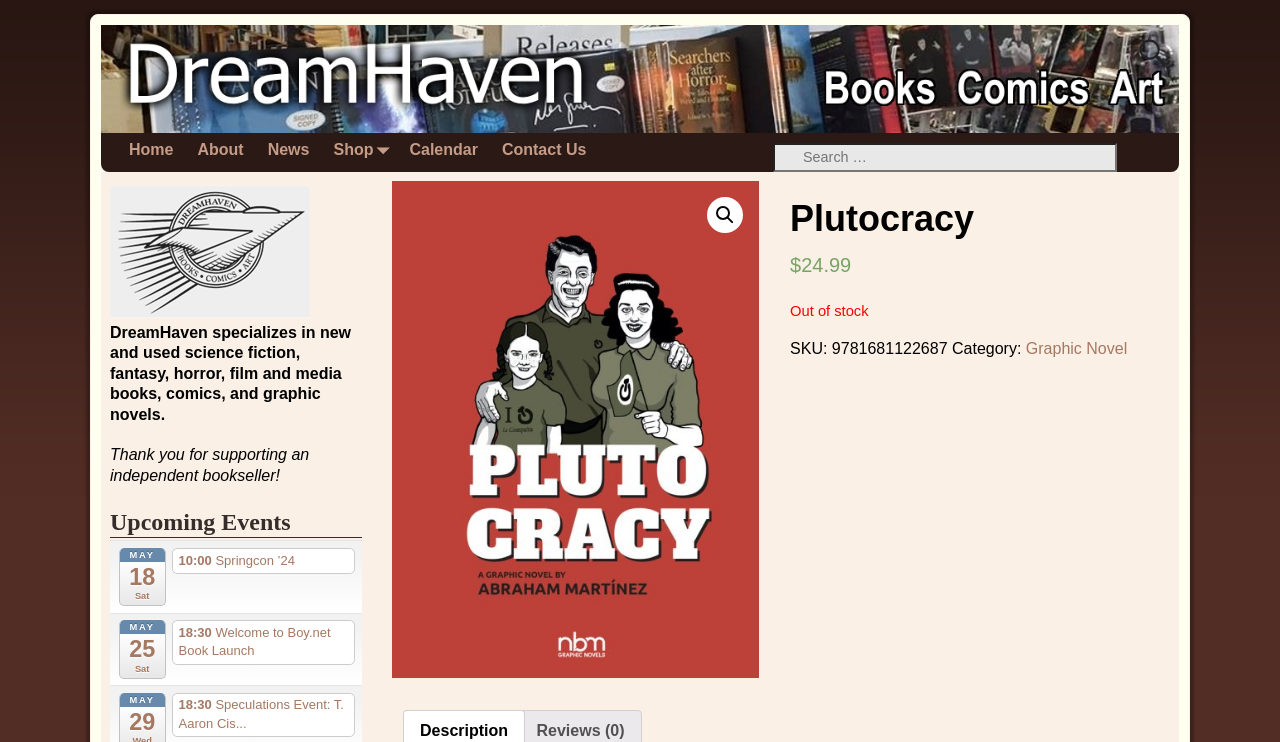Please give a short response to the question using one word or a phrase:
What is the name of the bookstore?

DreamHaven